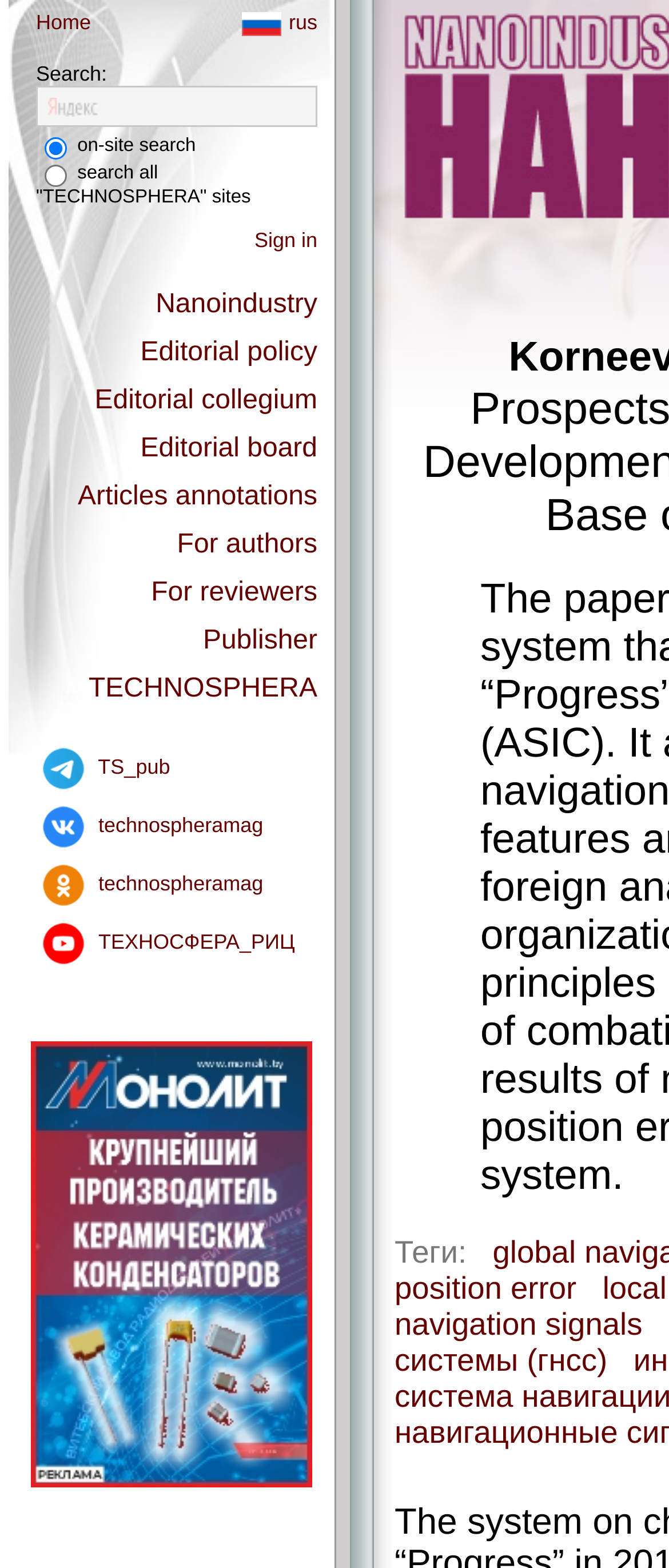Offer a comprehensive description of the webpage’s content and structure.

This webpage appears to be the homepage of a scientific journal called "Наноиндустрия" (Nanoindustry). At the top left corner, there is a navigation menu with links to "Home", "rus", and a search bar with a label "Search:" next to it. The search bar has two radio buttons, one for "on-site search" and another for "search all 'TECHNOSPHERA' sites".

Below the navigation menu, there is a list of links to various sections of the journal, including "Sign in", "Editorial policy", "Editorial collegium", "Editorial board", "Articles annotations", "For authors", "For reviewers", "Publisher", and "TECHNOSPHERA". These links are aligned to the right side of the page.

On the right side of the page, there are three small images, each accompanied by a link to a different website, including "TS_pub", "technospheramag", and "ТЕХНОСФЕРА_РИЦ".

In the main content area, there is a large image that takes up most of the page. Below the image, there is a link to an article with the title "Perspectives of application and potential possibilities of designed technical modules of local navigation systems, performed on domestic electronic component base".

At the bottom of the page, there is a section with tags, including "navigation signals".